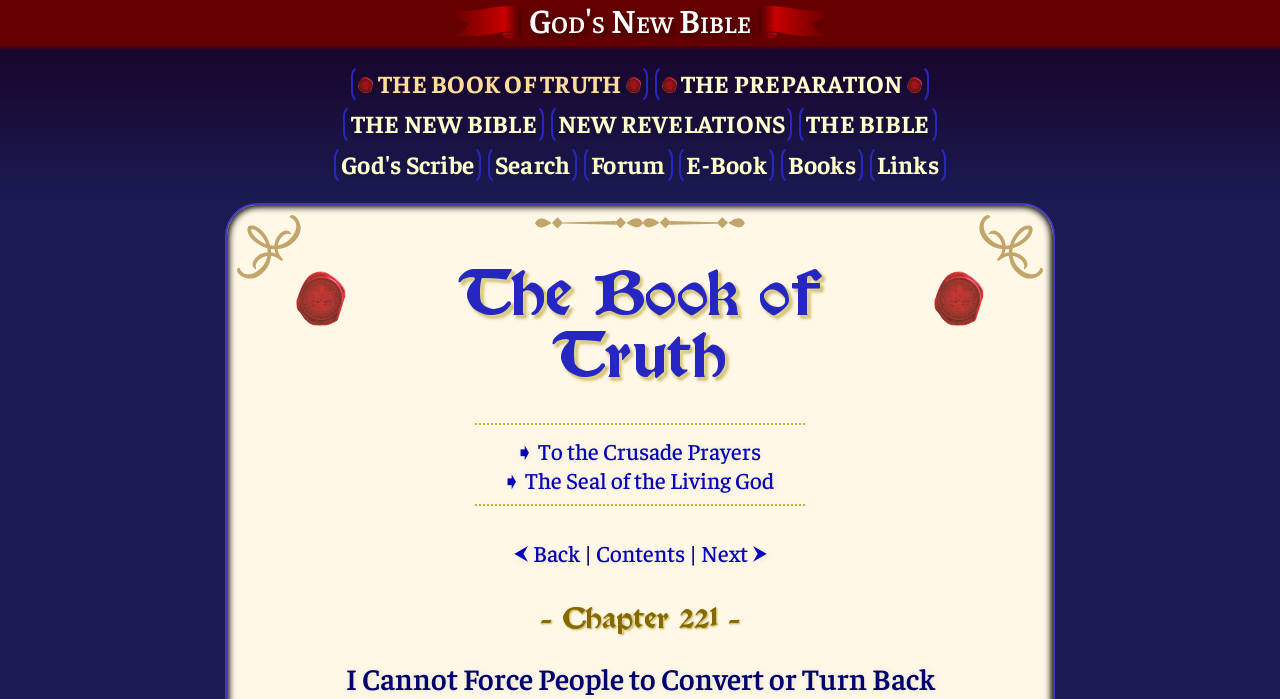Show the bounding box coordinates for the element that needs to be clicked to execute the following instruction: "Email Michelle for appointment". Provide the coordinates in the form of four float numbers between 0 and 1, i.e., [left, top, right, bottom].

None